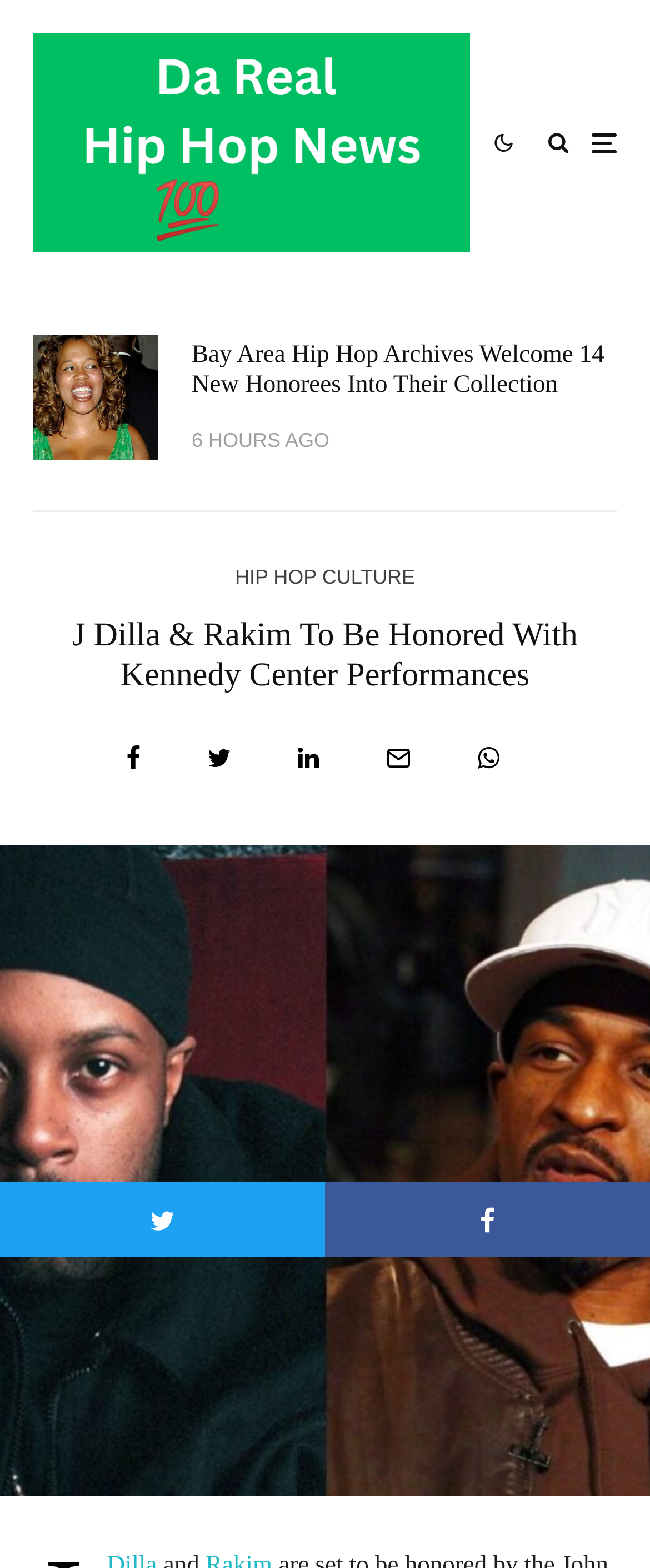Please specify the bounding box coordinates of the clickable region to carry out the following instruction: "Click on the HIP HOP CULTURE link". The coordinates should be four float numbers between 0 and 1, in the format [left, top, right, bottom].

[0.361, 0.358, 0.639, 0.38]